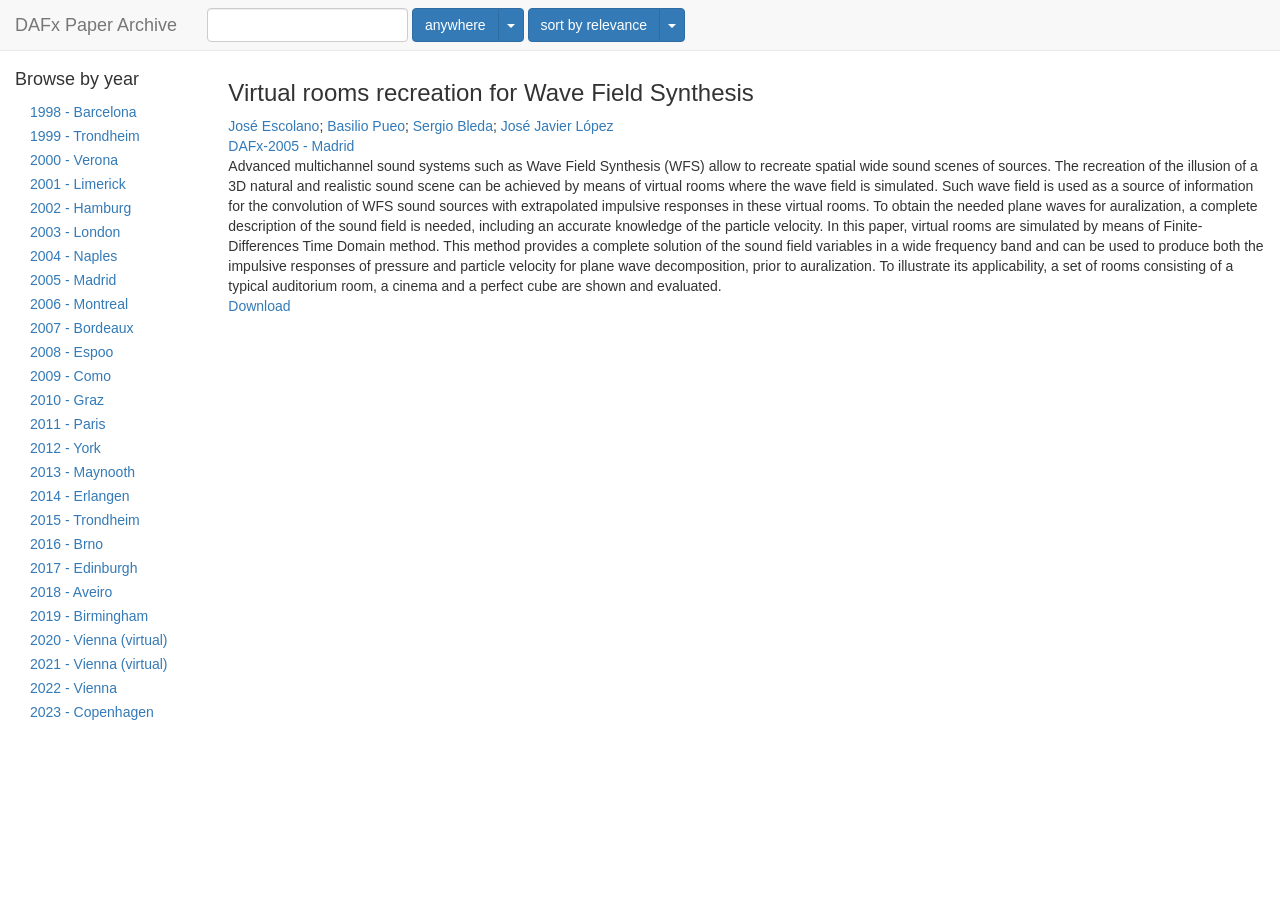Determine the bounding box coordinates for the region that must be clicked to execute the following instruction: "Click on SUBMIT".

None